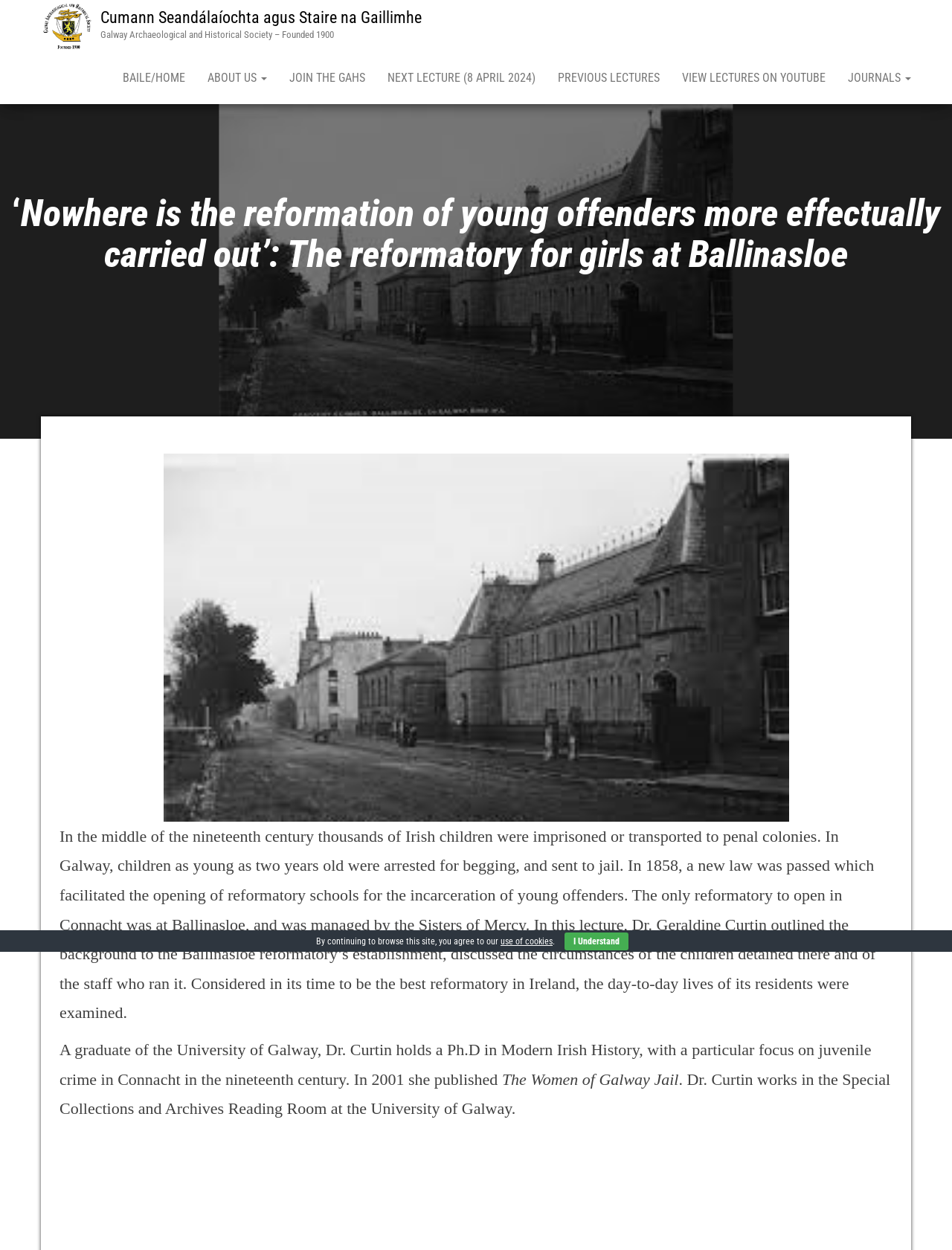Show the bounding box coordinates for the element that needs to be clicked to execute the following instruction: "Click the link to view previous lectures". Provide the coordinates in the form of four float numbers between 0 and 1, i.e., [left, top, right, bottom].

[0.574, 0.042, 0.705, 0.083]